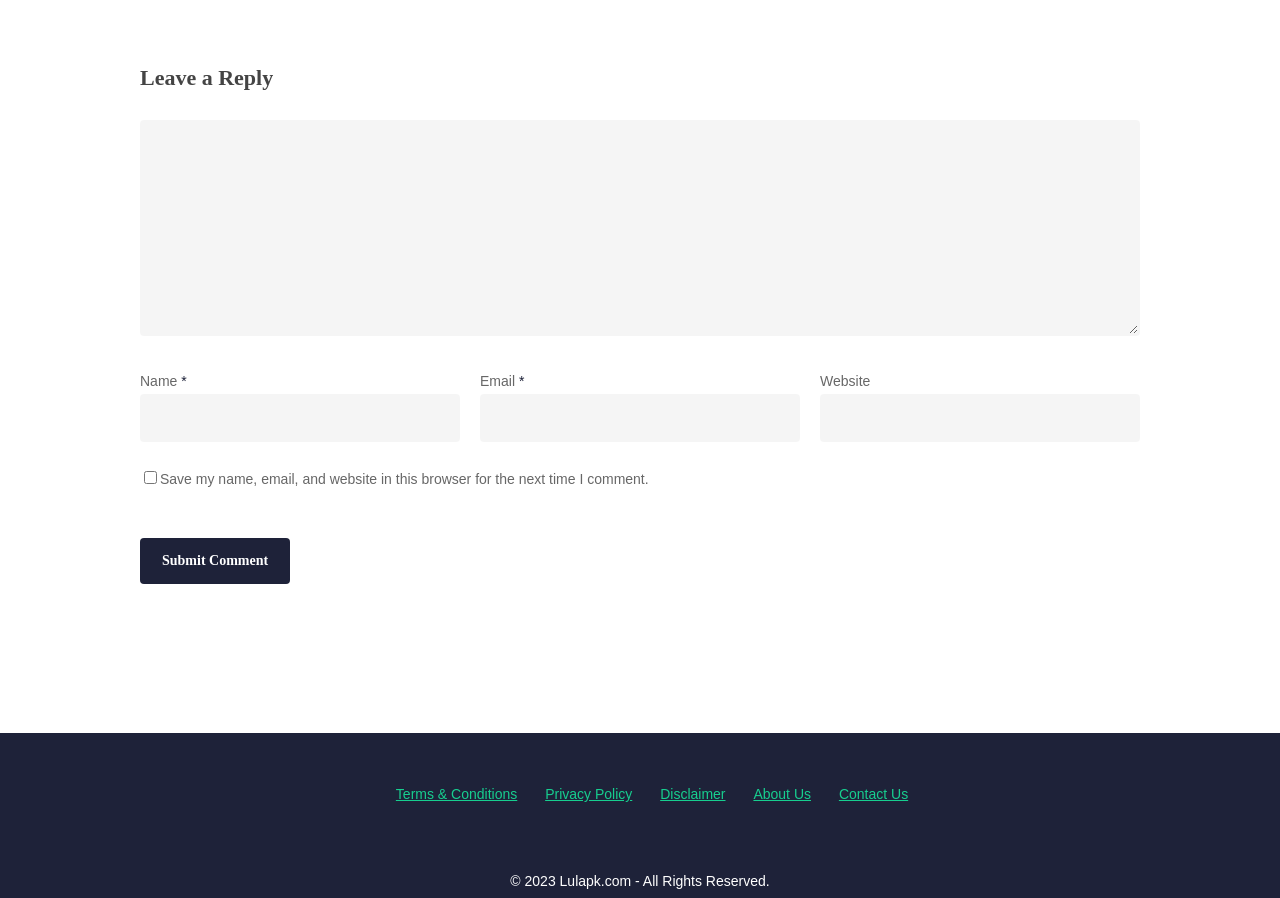What is the button label for submitting a comment?
Refer to the image and offer an in-depth and detailed answer to the question.

The button for submitting a comment is located below the comment submission form and is labeled 'Submit Comment'. This suggests that clicking this button will submit the user's comment for posting.